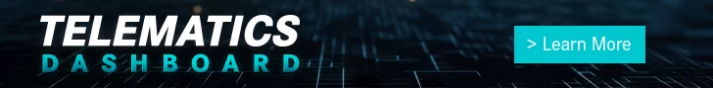Produce a meticulous caption for the image.

The image features a sleek and modern graphic titled "TELEMATICS DASHBOARD," prominently displayed in bold, white text against a dark, high-tech background that suggests connectivity and data flow. This visual emphasizes the significance of telematics in vehicle management and fleet operations, signaling a focus on advanced tracking and analytics. To the right, a turquoise button labeled "Learn More" invites viewers to click for further information, enhancing user engagement by encouraging exploration of the services or features related to telematics. This composition captures the essence of innovation in the automotive and logistics sectors, reflecting a cutting-edge approach to fleet management solutions.